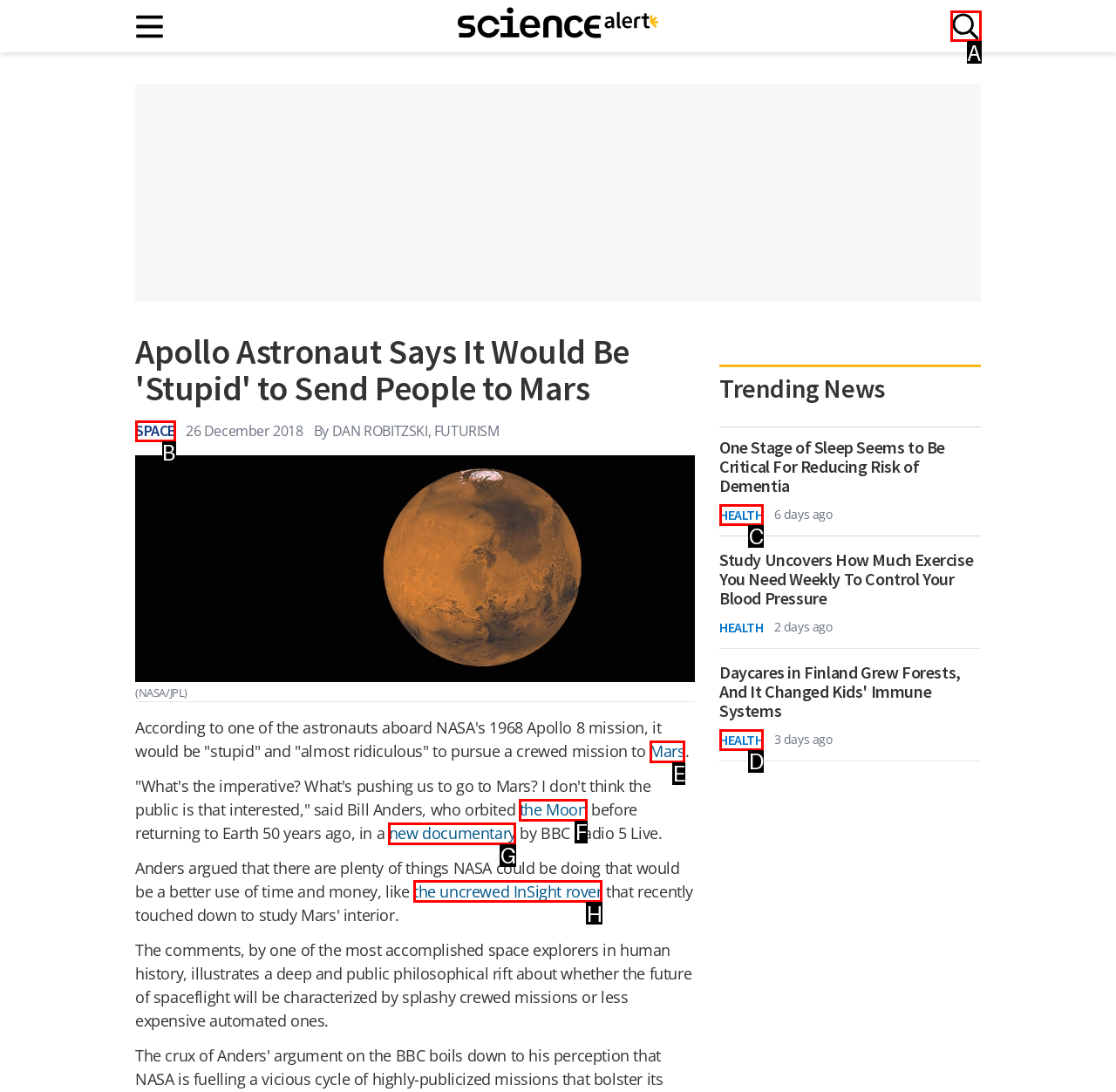Which option should be clicked to execute the following task: Click the 'Contact' link? Respond with the letter of the selected option.

None